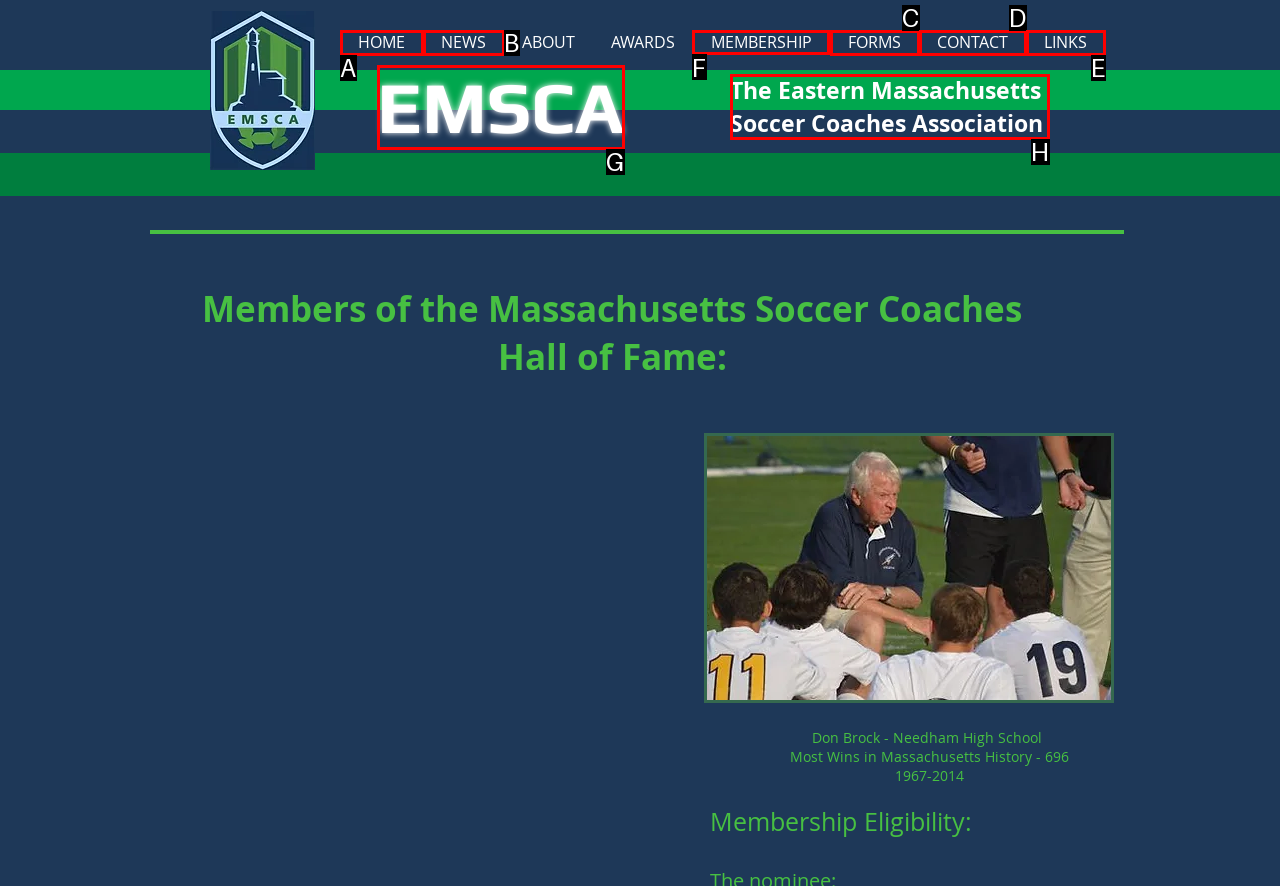Tell me which one HTML element I should click to complete the following task: click the MEMBERSHIP link Answer with the option's letter from the given choices directly.

F